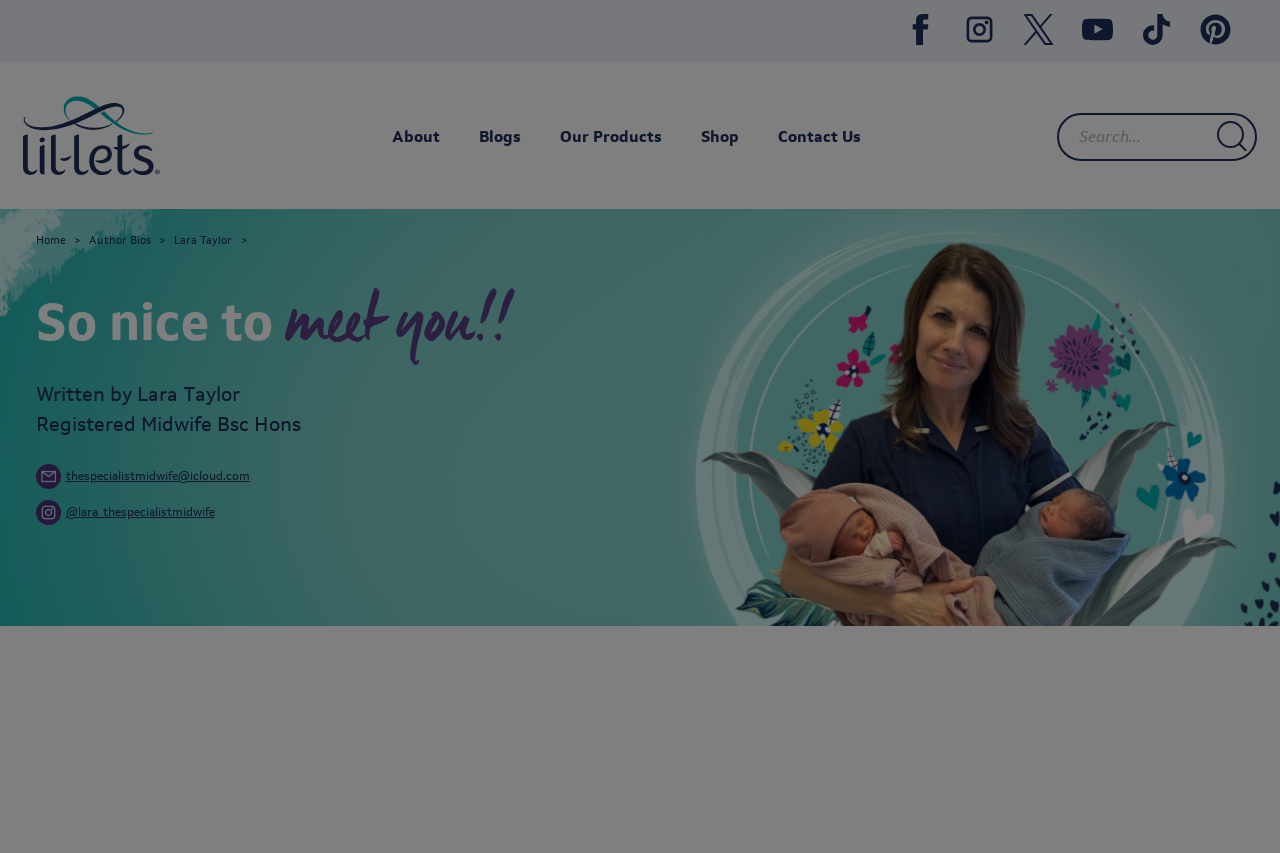Identify and provide the text content of the webpage's primary headline.

So nice to meet you!!